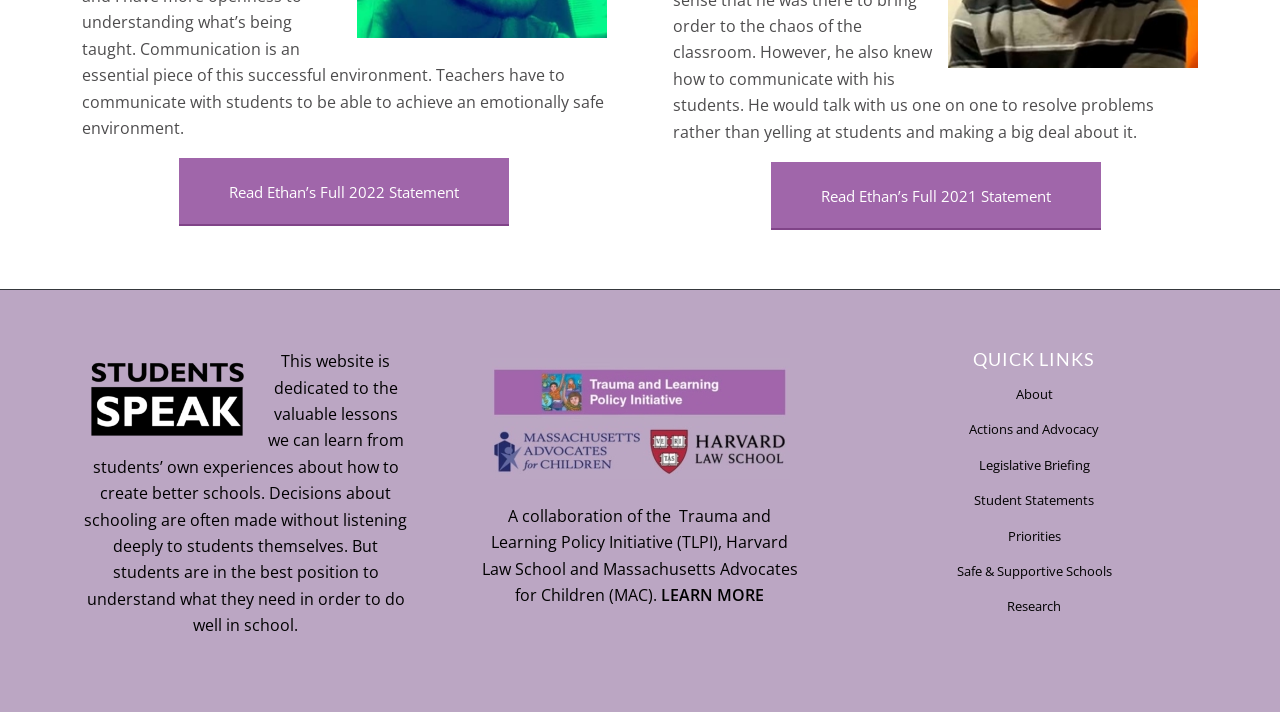Please find the bounding box for the UI element described by: "Research".

[0.68, 0.828, 0.936, 0.877]